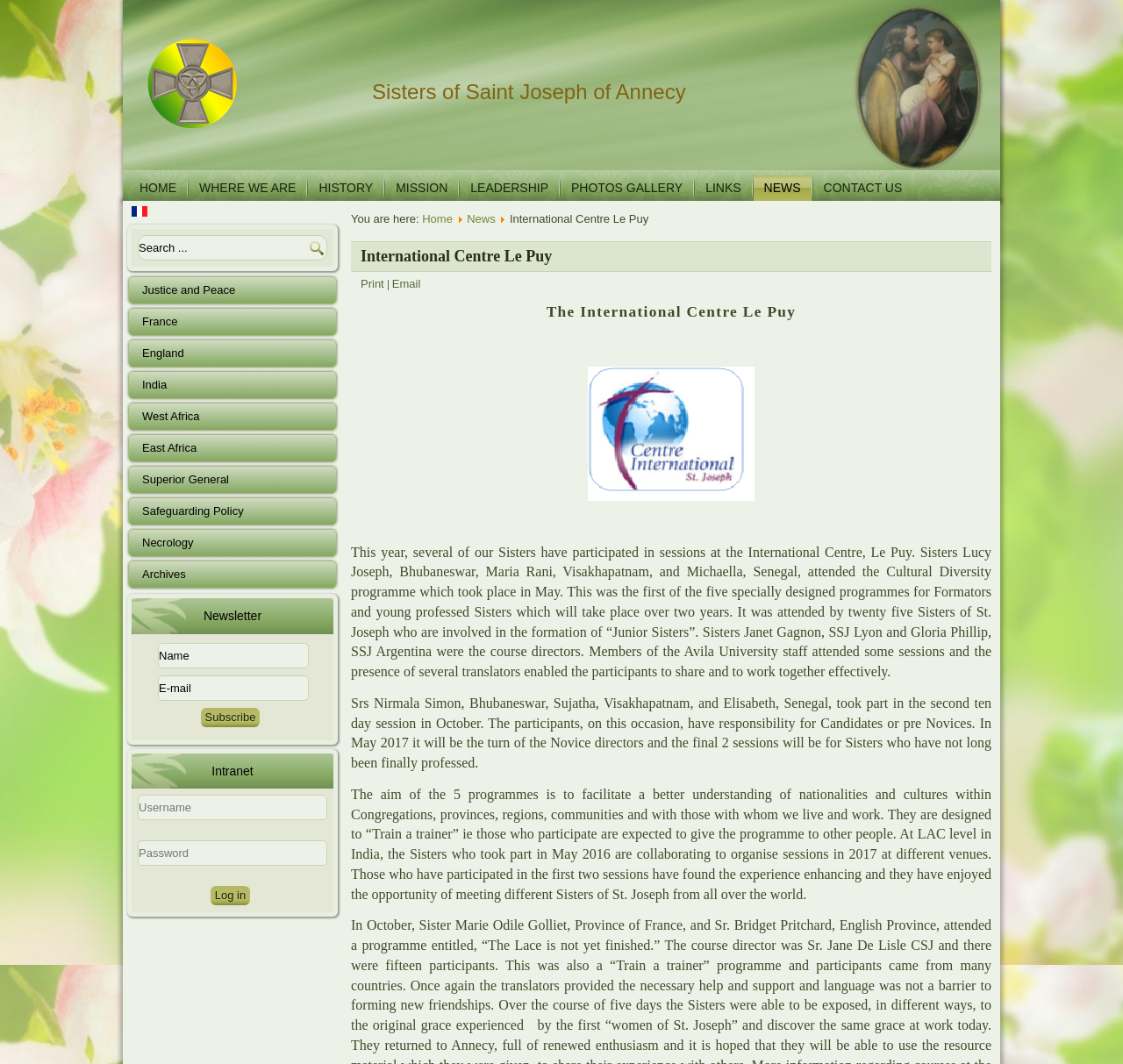Please locate the bounding box coordinates for the element that should be clicked to achieve the following instruction: "Subscribe to the newsletter". Ensure the coordinates are given as four float numbers between 0 and 1, i.e., [left, top, right, bottom].

[0.179, 0.666, 0.232, 0.684]